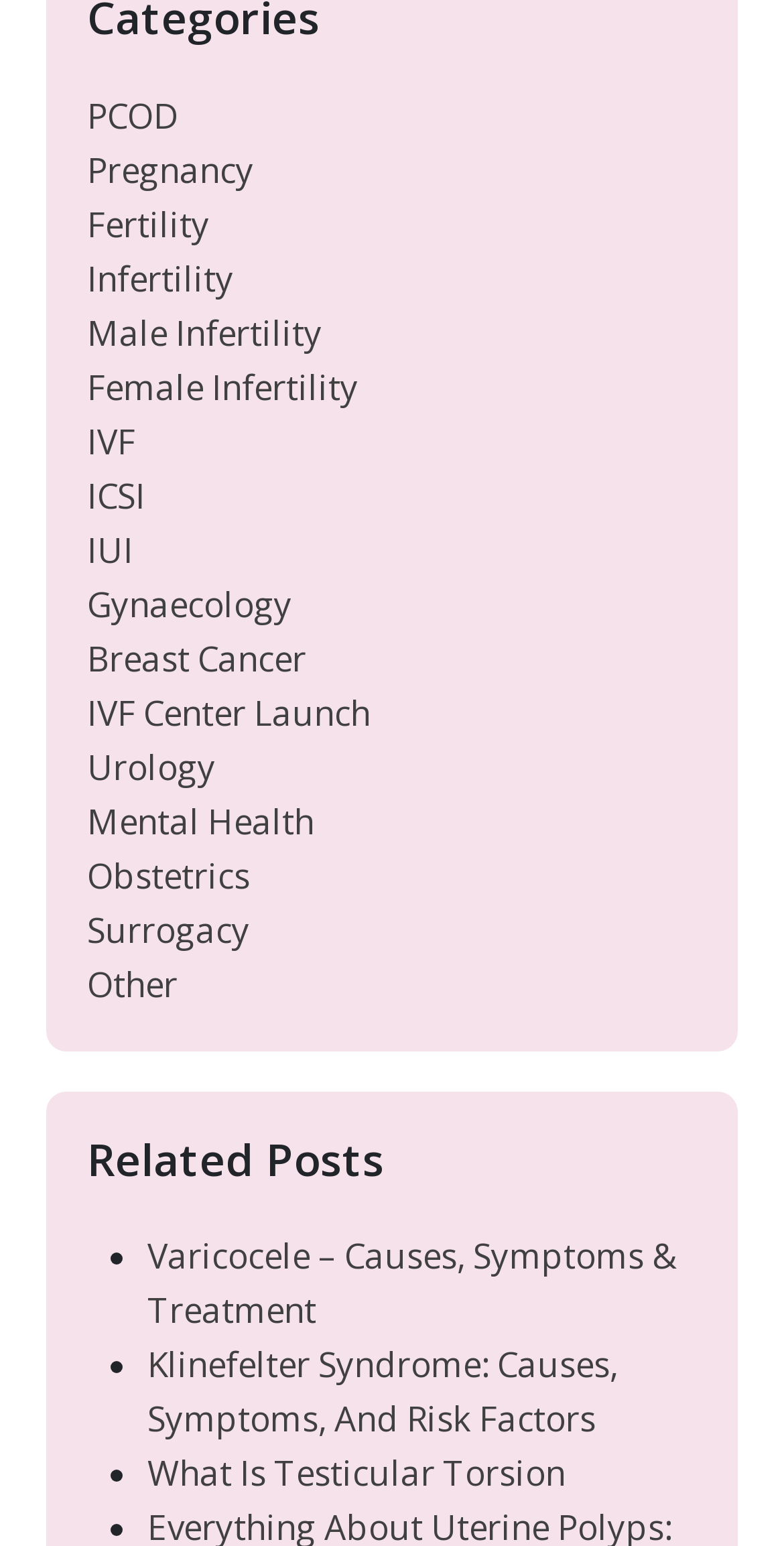Please reply with a single word or brief phrase to the question: 
How many links are there in the 'Related Posts' section?

3